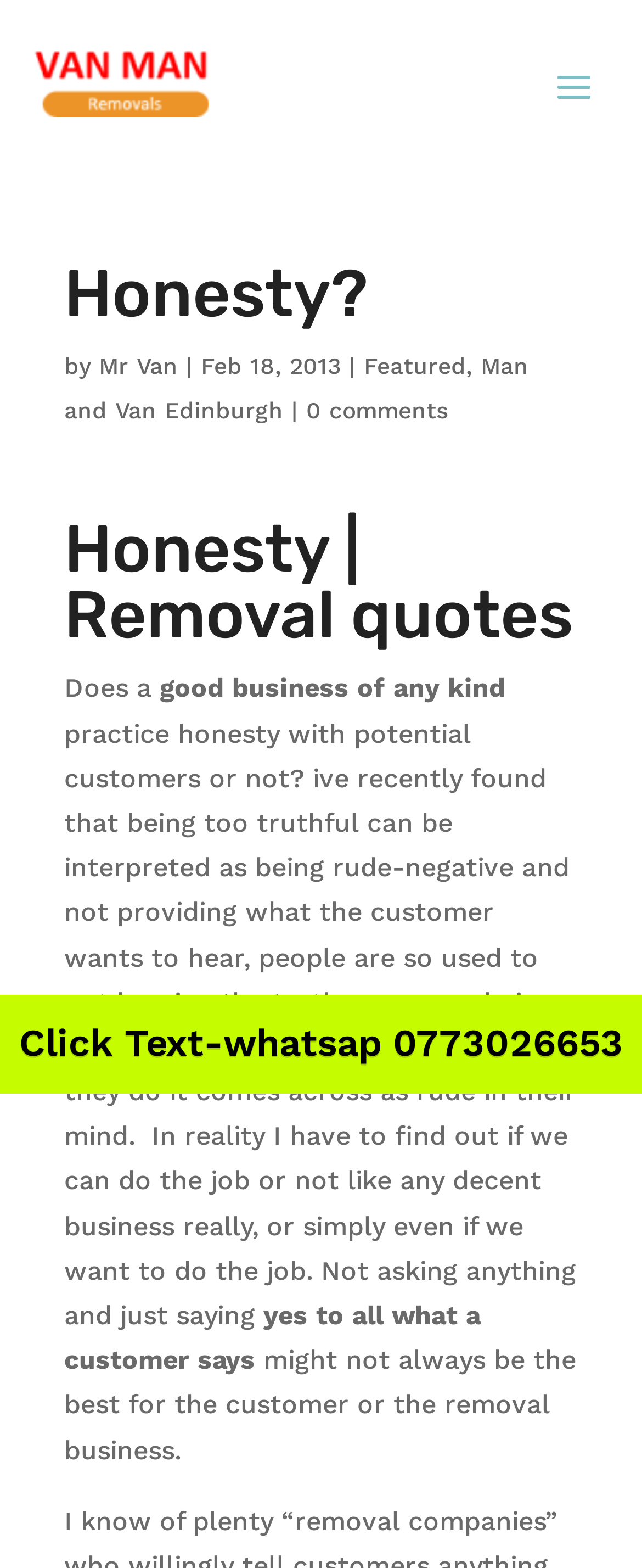Using the format (top-left x, top-left y, bottom-right x, bottom-right y), provide the bounding box coordinates for the described UI element. All values should be floating point numbers between 0 and 1: Click Text-whatsap 0773026653

[0.0, 0.634, 1.0, 0.697]